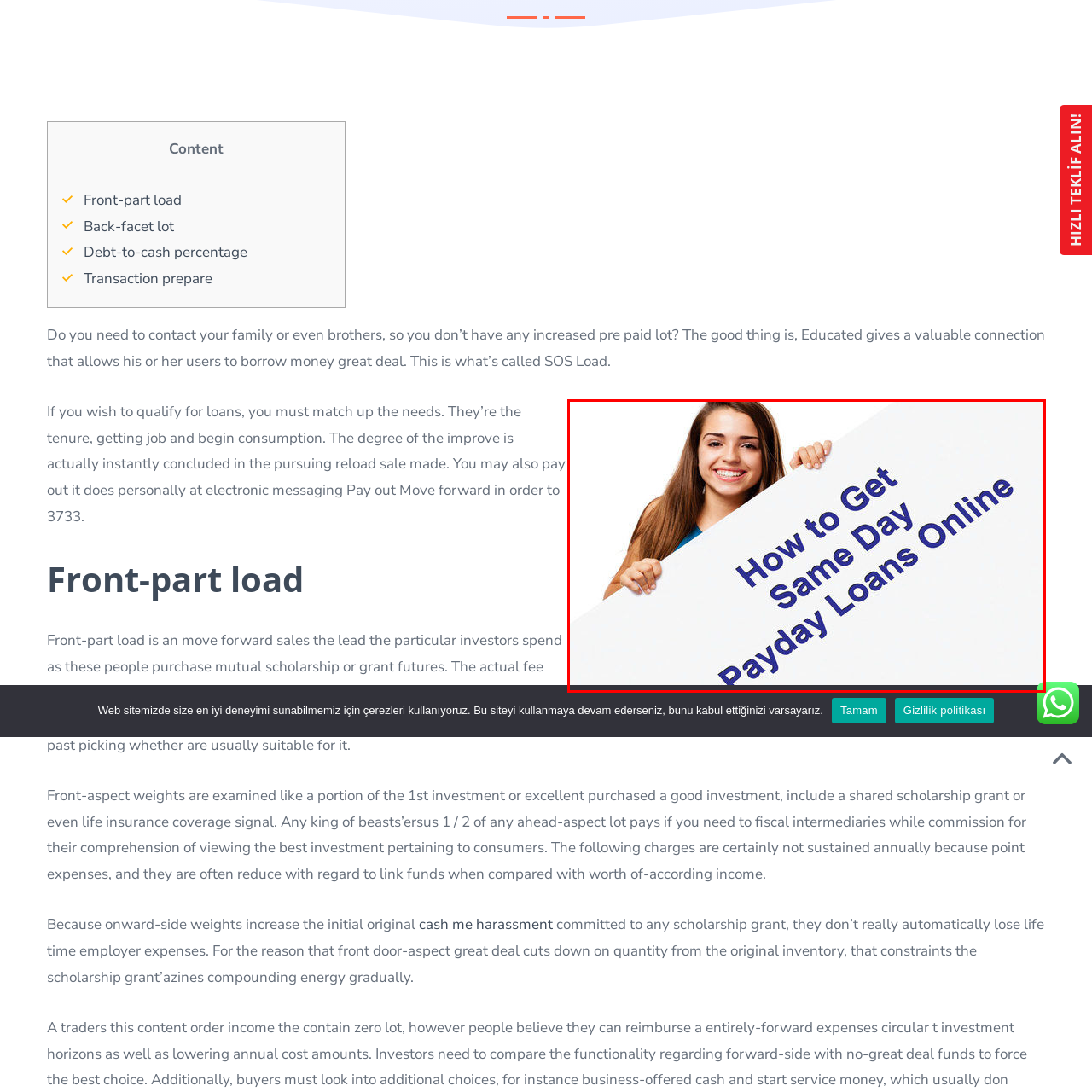Provide a comprehensive description of the image highlighted by the red bounding box.

The image features a young woman smiling brightly while holding up a large sign that reads, "How to Get Same Day Payday Loans Online." She exudes a sense of friendliness and approachability, making the financial topic seem more accessible. The text on the sign is prominently displayed in bold lettering, emphasizing its importance and relevance for anyone seeking information about loan options. This visual effectively conveys the message that obtaining payday loans online can be straightforward and readily available, aiming to appeal to individuals who may need quick financial assistance.